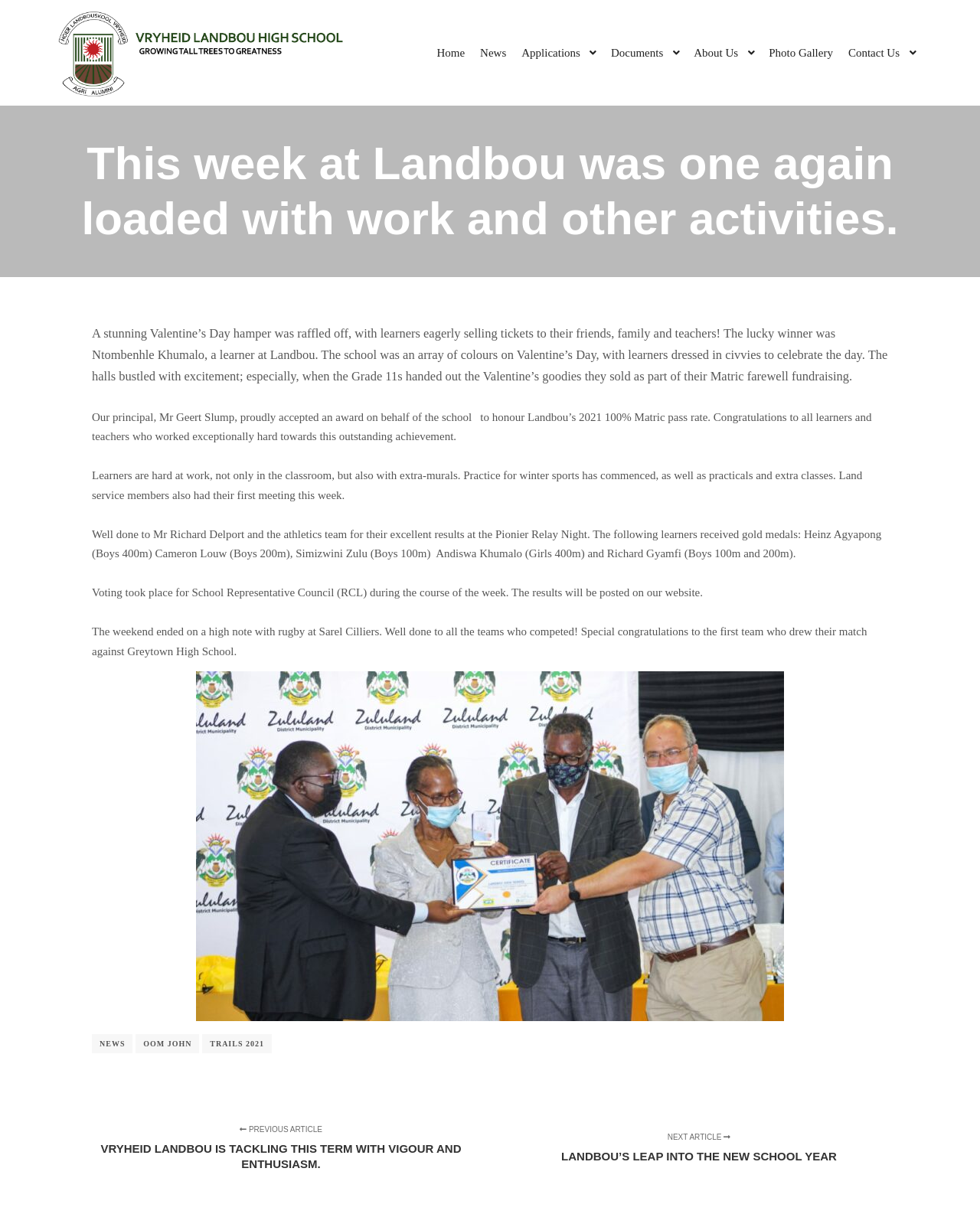Highlight the bounding box of the UI element that corresponds to this description: "Contact Us".

[0.858, 0.0, 0.921, 0.086]